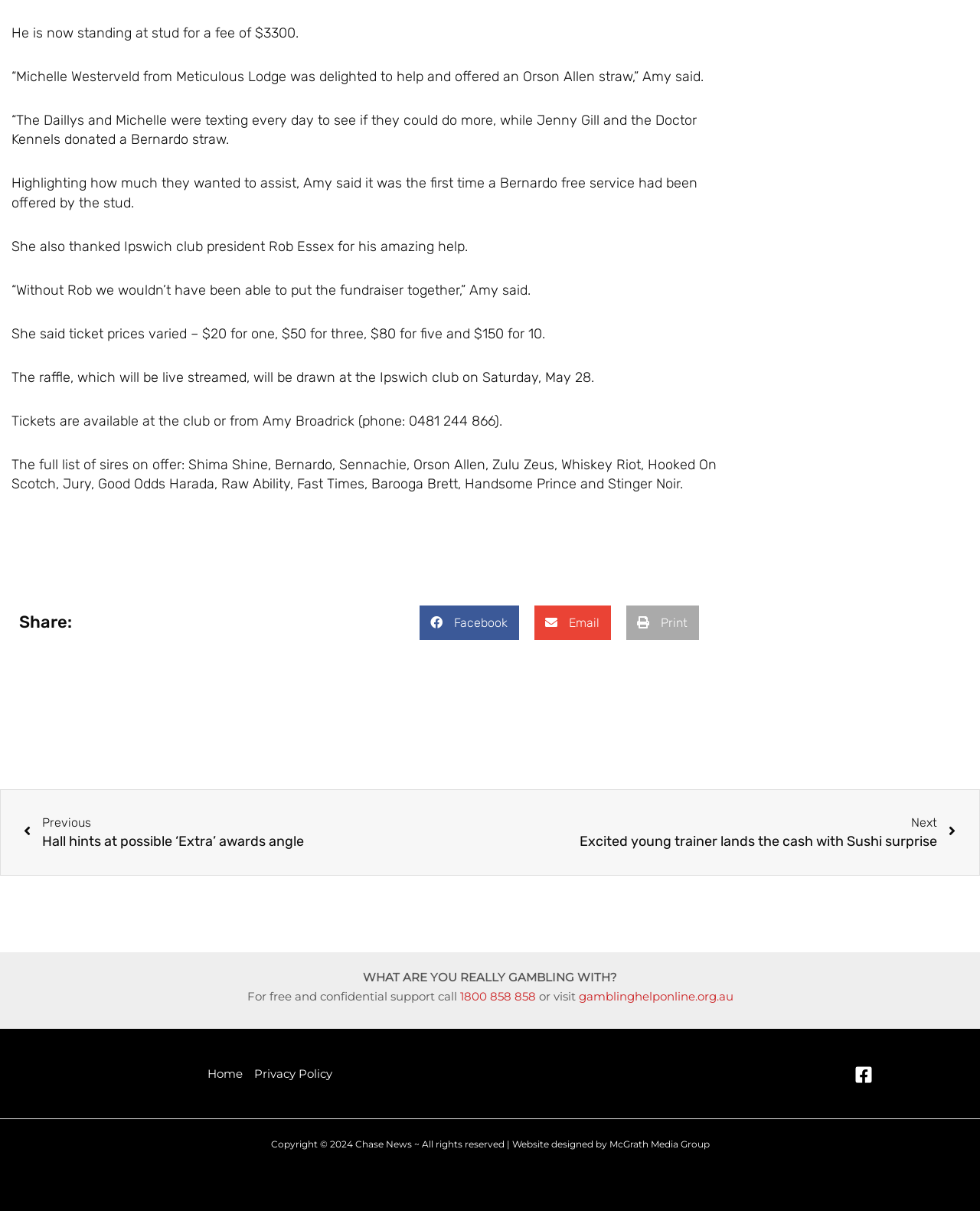Please find the bounding box coordinates of the element that you should click to achieve the following instruction: "Go to previous page". The coordinates should be presented as four float numbers between 0 and 1: [left, top, right, bottom].

[0.024, 0.671, 0.5, 0.703]